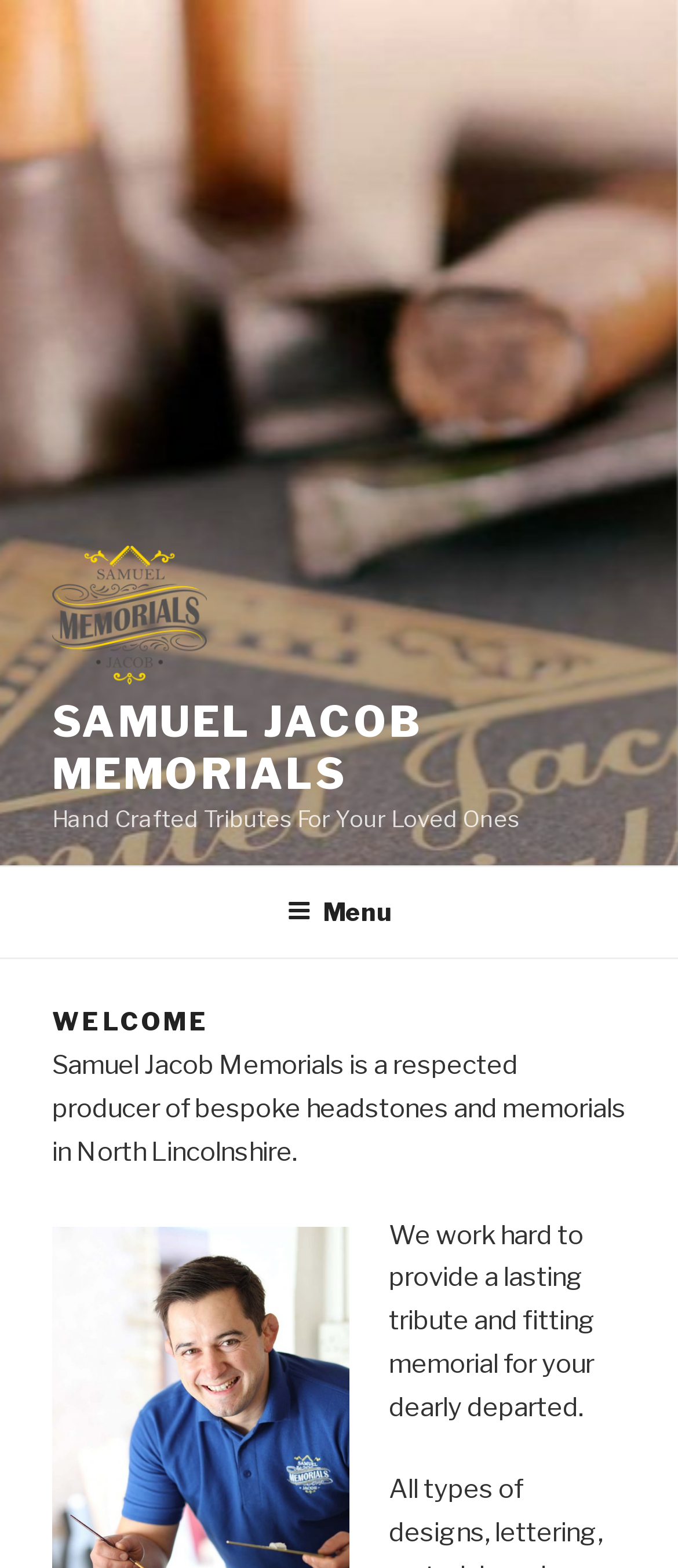Based on the image, please elaborate on the answer to the following question:
What type of products does the company produce?

This information can be found in the StaticText element that reads 'Samuel Jacob Memorials is a respected producer of bespoke headstones and memorials in North Lincolnshire.'